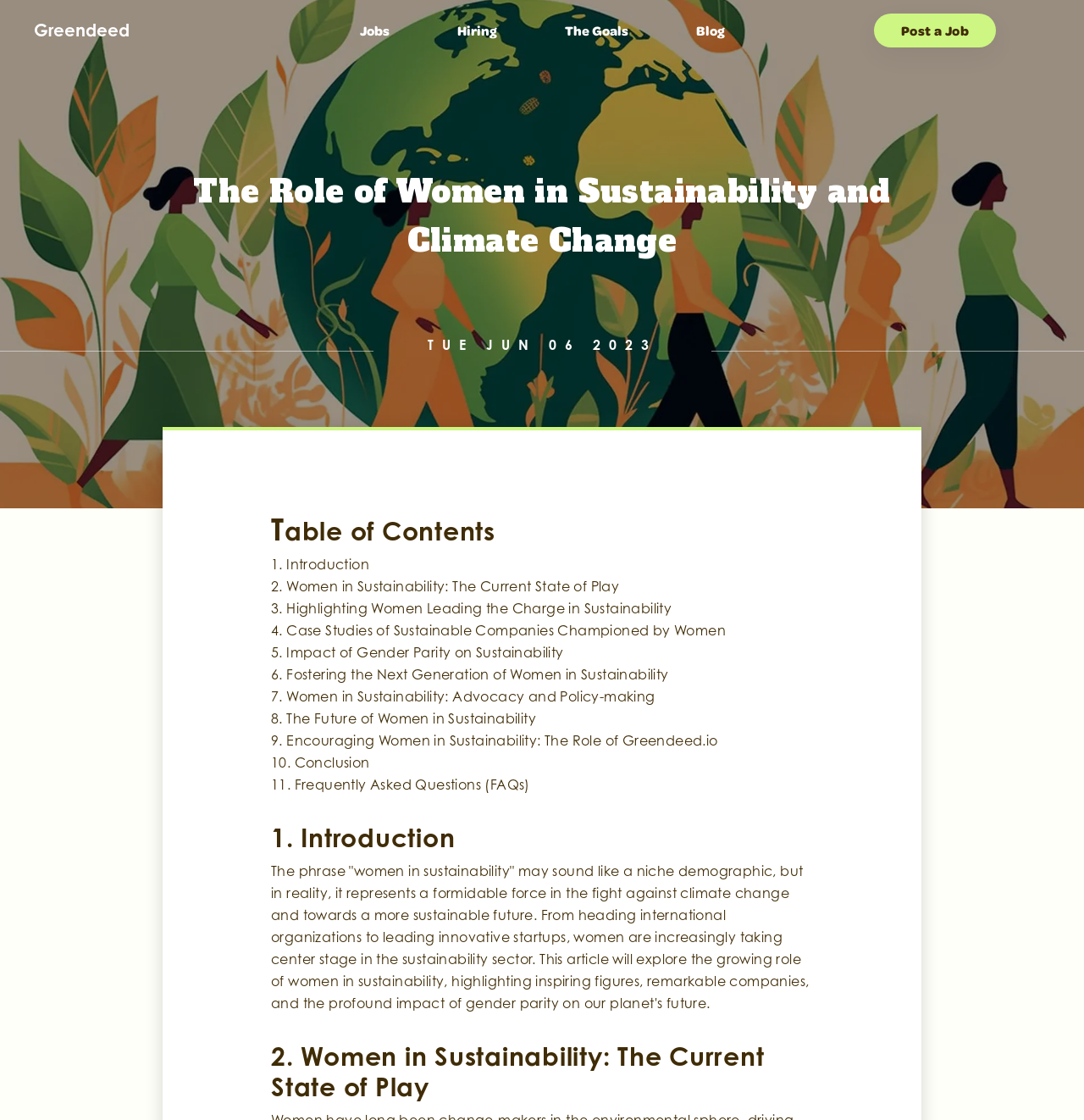Using the description: "Post a Job", identify the bounding box of the corresponding UI element in the screenshot.

[0.806, 0.02, 0.919, 0.035]